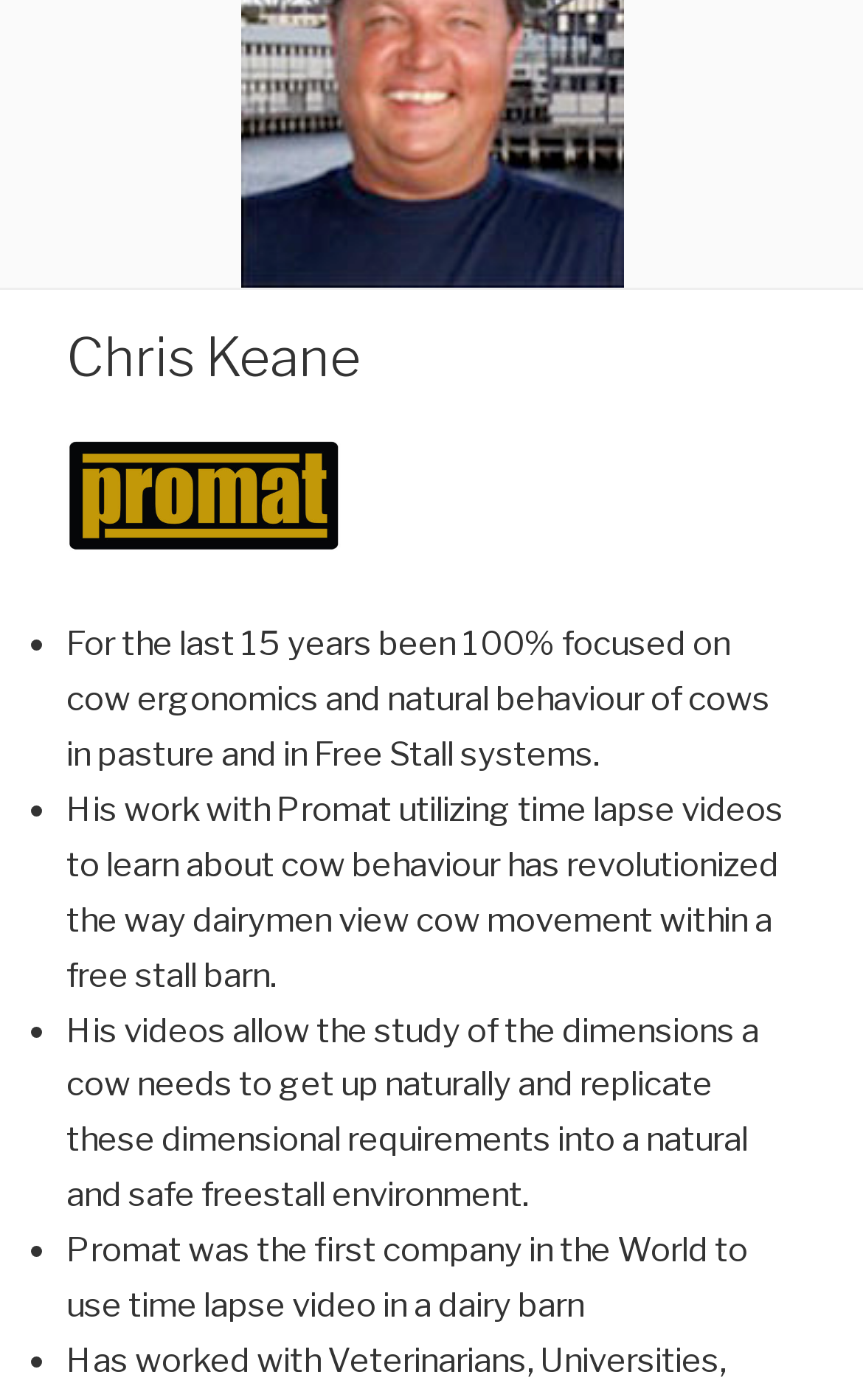Please find the bounding box for the following UI element description. Provide the coordinates in (top-left x, top-left y, bottom-right x, bottom-right y) format, with values between 0 and 1: alt="Promat Logo"

[0.077, 0.371, 0.395, 0.4]